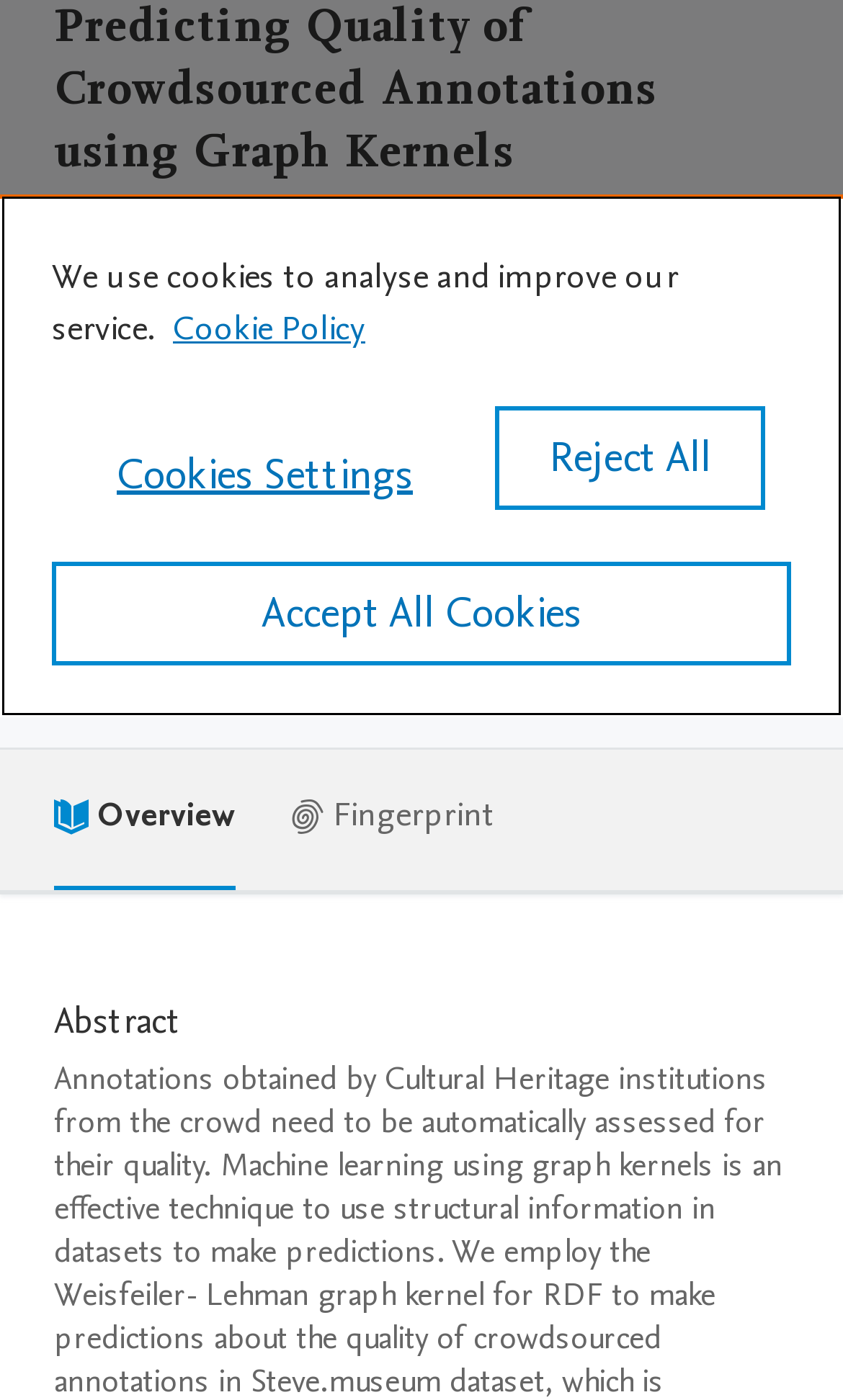Please determine the bounding box coordinates for the element with the description: "Accept All Cookies".

[0.062, 0.401, 0.938, 0.475]